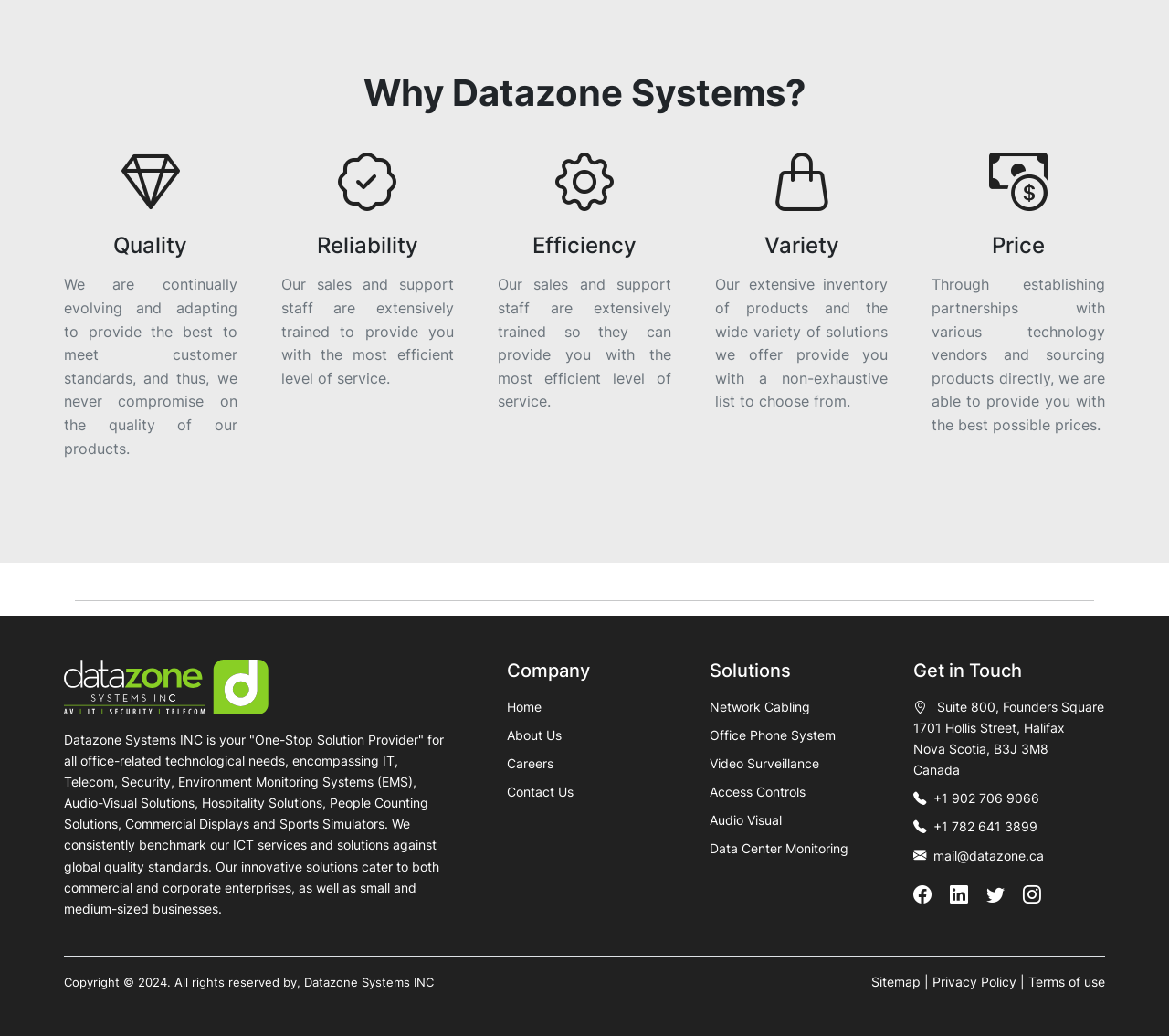What is the address of the company?
Please respond to the question thoroughly and include all relevant details.

The address can be found in the StaticText '1701 Hollis Street, Halifax' under the 'Get in Touch' heading.